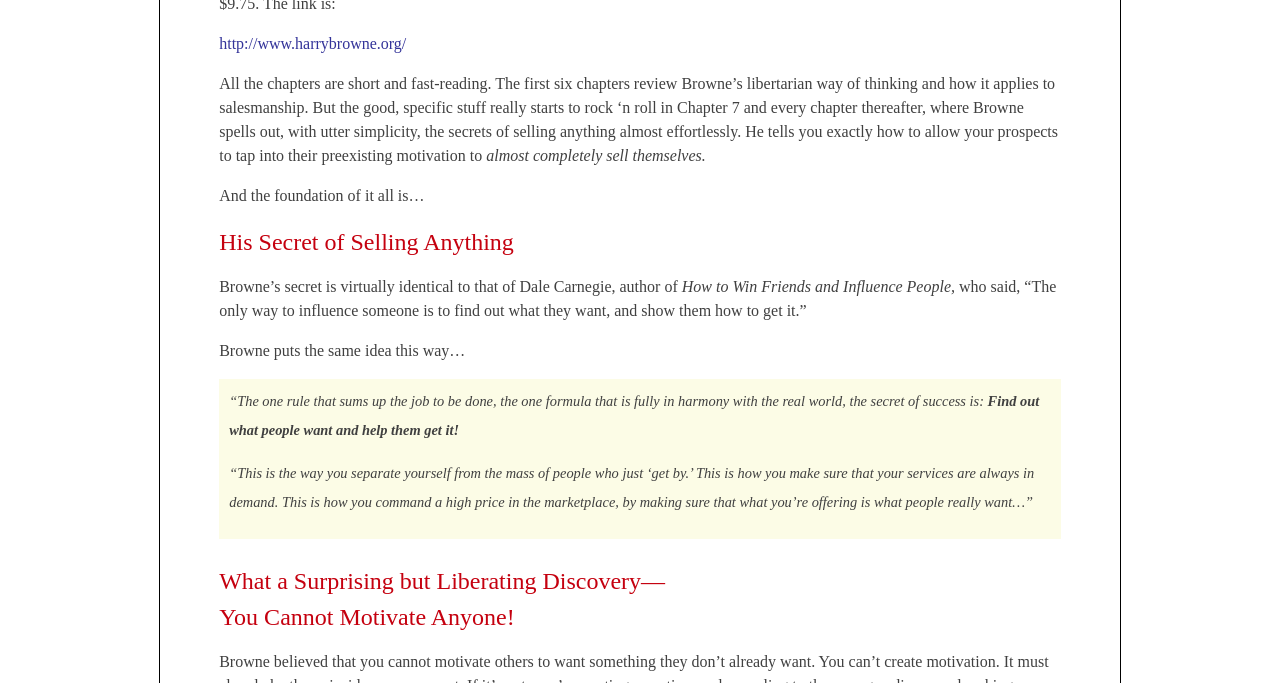What is the main topic of the webpage?
Please provide a comprehensive answer based on the contents of the image.

The webpage appears to be discussing the concept of selling and salesmanship, specifically highlighting the ideas of Harry Browne and how they relate to Dale Carnegie's principles.